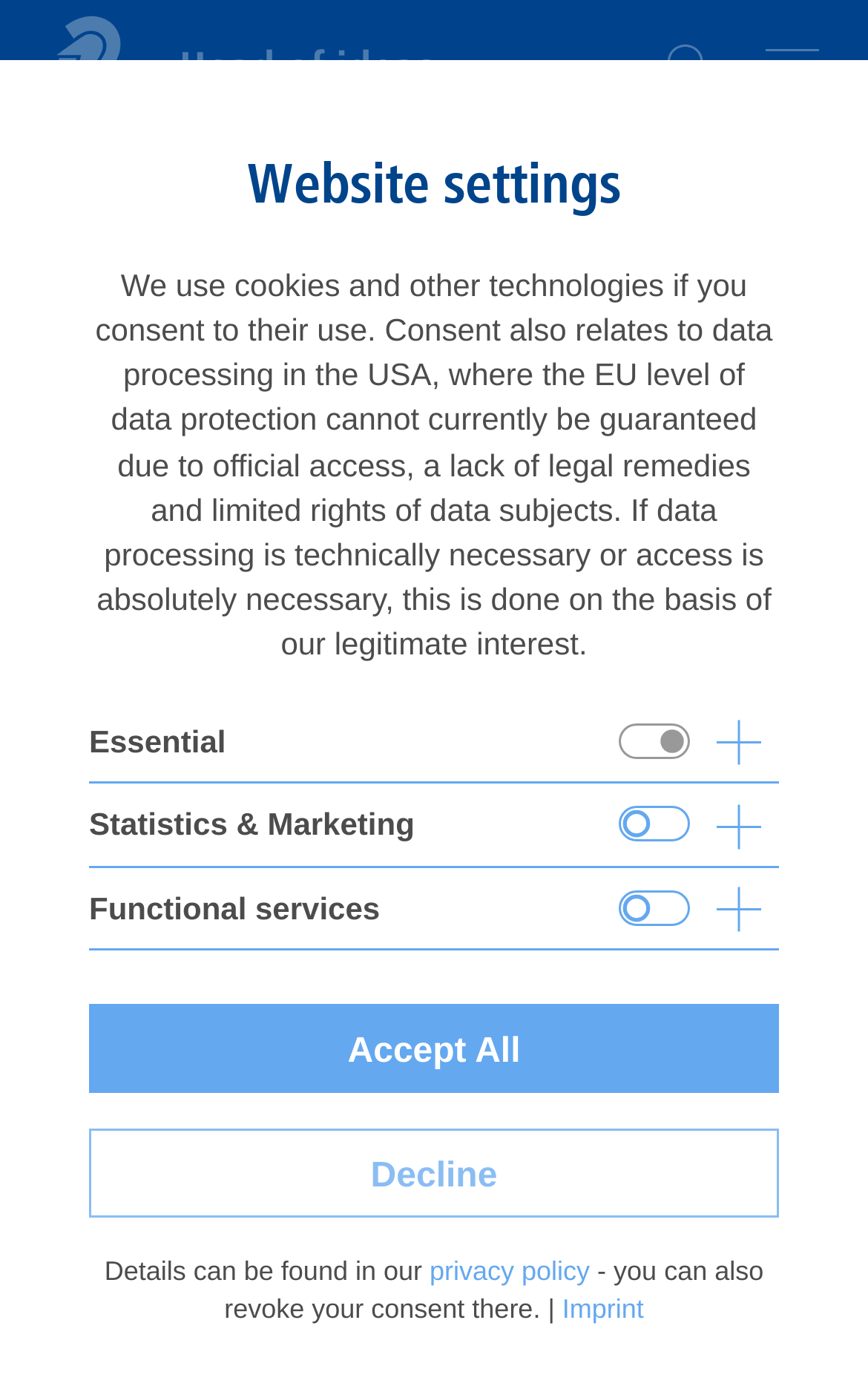Provide a one-word or brief phrase answer to the question:
What is the purpose of the 'Search' button?

To search the website